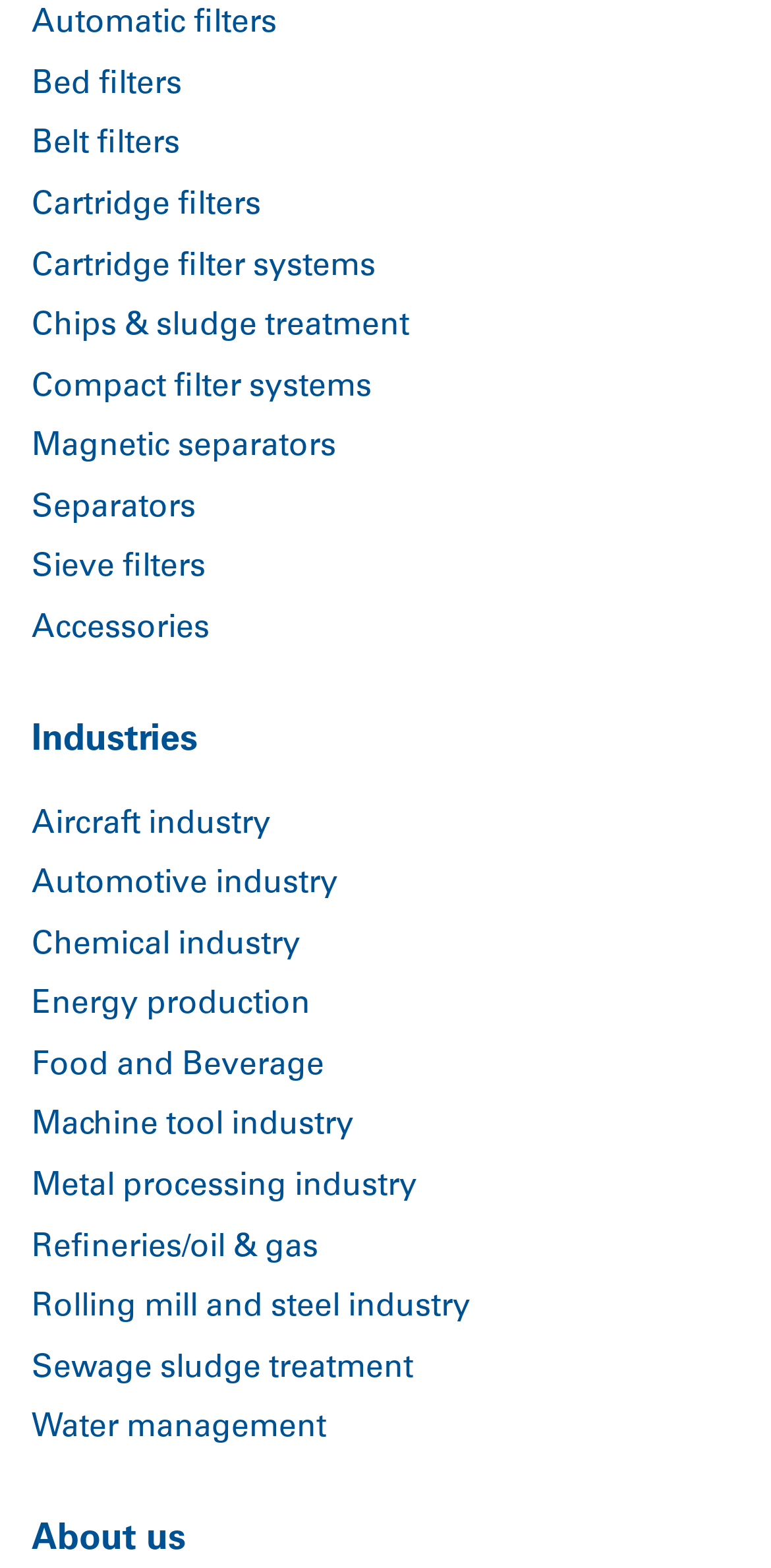What type of filters are listed on the webpage?
Could you answer the question in a detailed manner, providing as much information as possible?

By examining the links on the webpage, we can see that various types of filters are listed, including Automatic filters, Bed filters, Belt filters, Cartridge filters, and more.